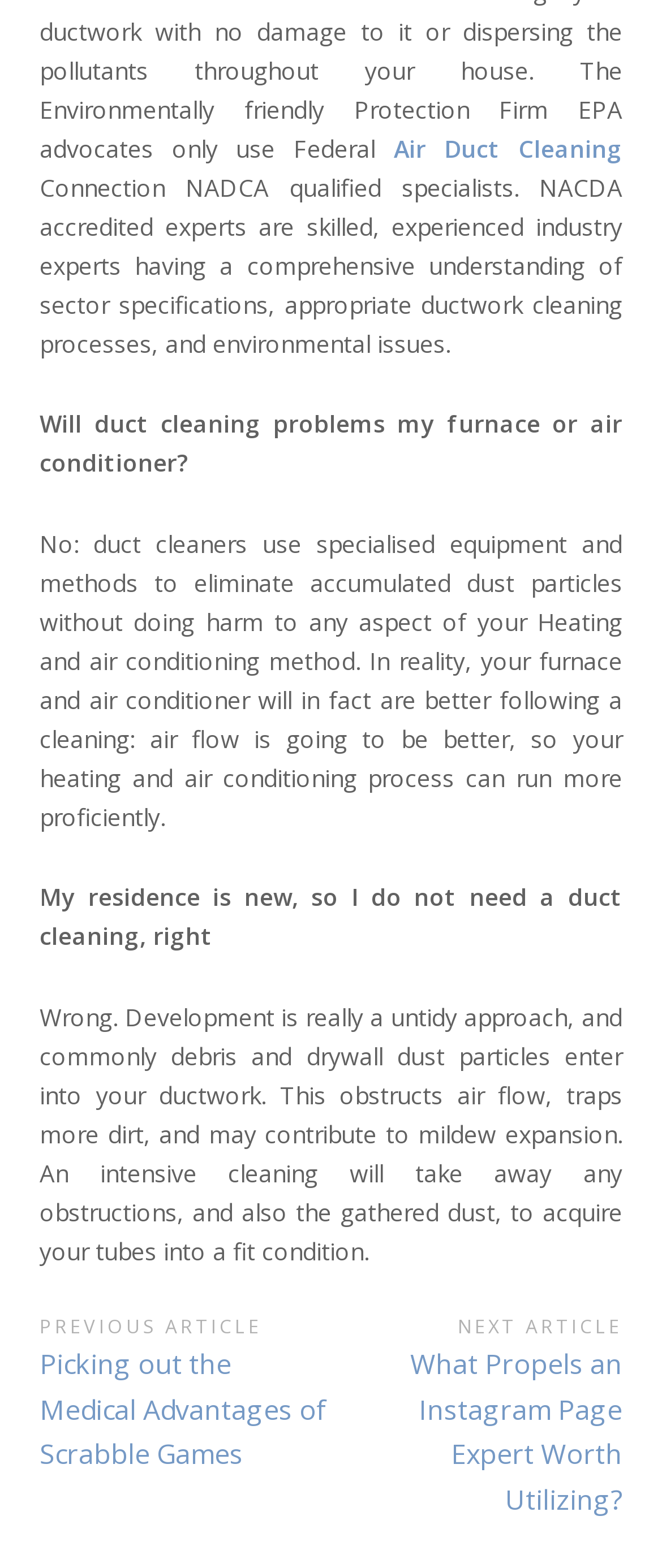Is duct cleaning necessary for new homes?
Based on the image, answer the question with a single word or brief phrase.

Yes